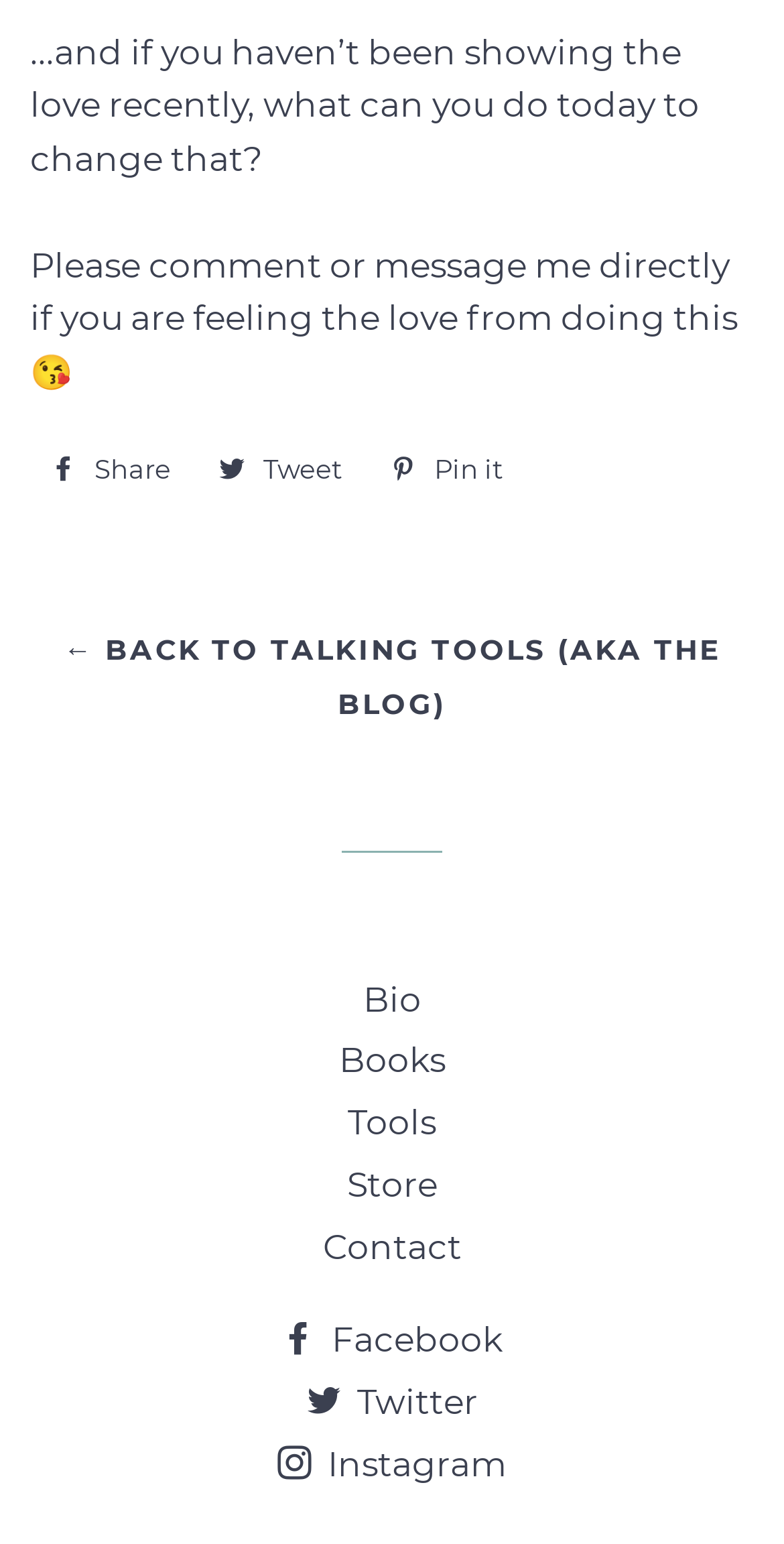How many navigation links are there below the separator with ID 14?
Kindly answer the question with as much detail as you can.

There are five navigation links below the separator element with ID 14, which are Bio, Books, Tools, Store, and Contact, as indicated by the link elements with IDs 188, 189, 190, 191, and 192, respectively.